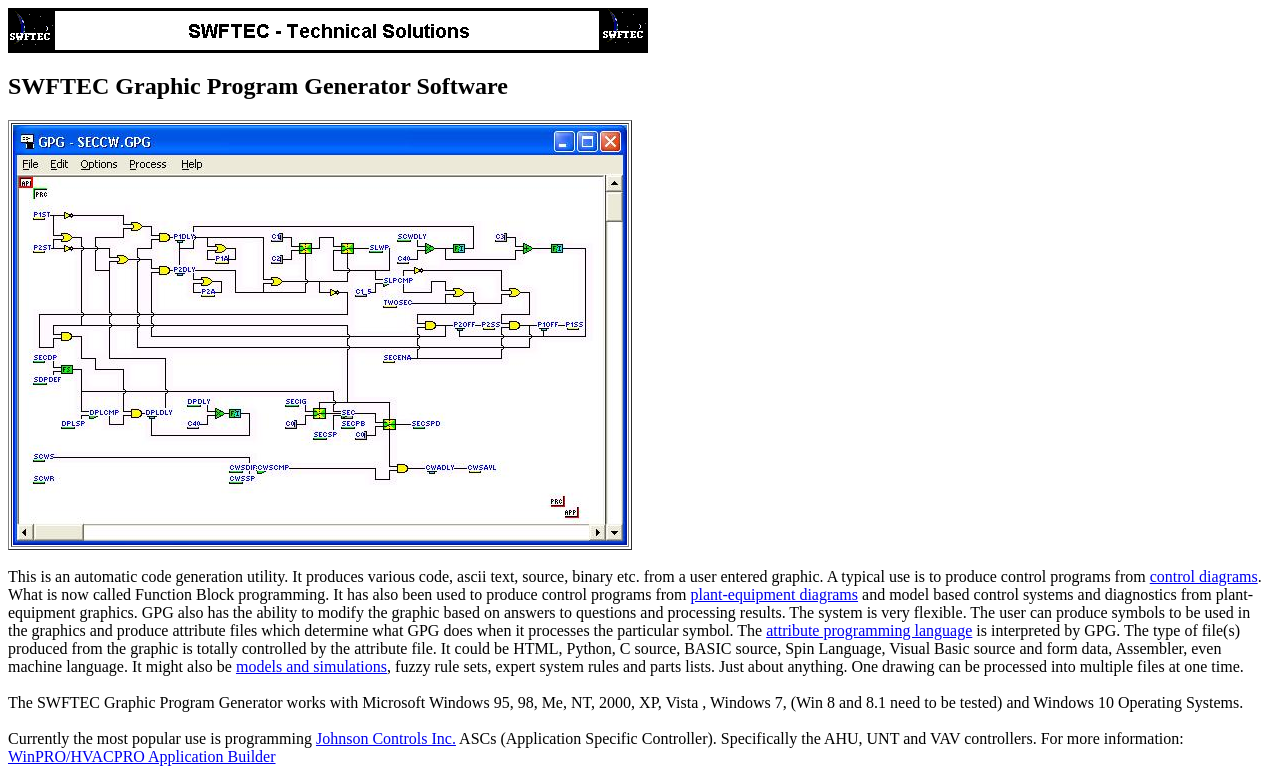Present a detailed account of what is displayed on the webpage.

The webpage is about the Graphic Program Generator software, which is an automatic code generation utility. At the top, there is a small image, followed by a heading that reads "SWFTEC Graphic Program Generator Software". Below the heading, there is a table that takes up most of the width of the page, with a single row and cell containing another image.

The main content of the page is a block of text that describes the functionality of the Graphic Program Generator. It explains that the software can produce various types of code, including ASCII text, source code, and binary files, from a user-entered graphic. The text also mentions that the software has been used to produce control programs from control diagrams and plant-equipment diagrams.

There are several links embedded within the text, including links to "control diagrams", "plant-equipment diagrams", "attribute programming language", "models and simulations", and "Johnson Controls Inc.". These links are scattered throughout the text, with some of them appearing in the middle of sentences.

The text continues to describe the flexibility of the Graphic Program Generator, explaining that users can create their own symbols and attribute files to control the output of the software. It also lists various file types that can be produced by the software, including HTML, Python, C source, and machine language.

Towards the bottom of the page, there is a section that describes the compatibility of the Graphic Program Generator with different operating systems, including Windows 95, 98, Me, NT, 2000, XP, Vista, Windows 7, and Windows 10. Finally, there is a mention of the software's popularity in programming ASCs (Application Specific Controllers) for Johnson Controls Inc.